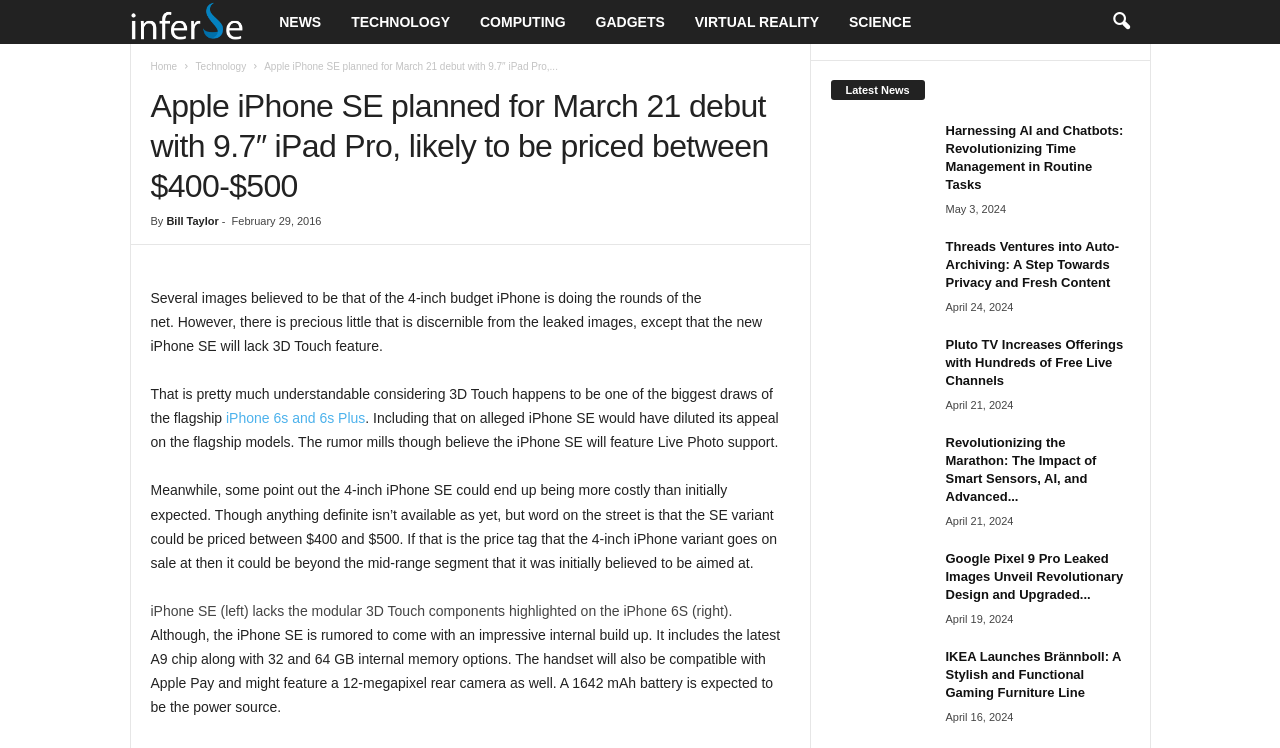Please find the bounding box for the following UI element description. Provide the coordinates in (top-left x, top-left y, bottom-right x, bottom-right y) format, with values between 0 and 1: iPhone 6s and 6s Plus

[0.177, 0.549, 0.285, 0.57]